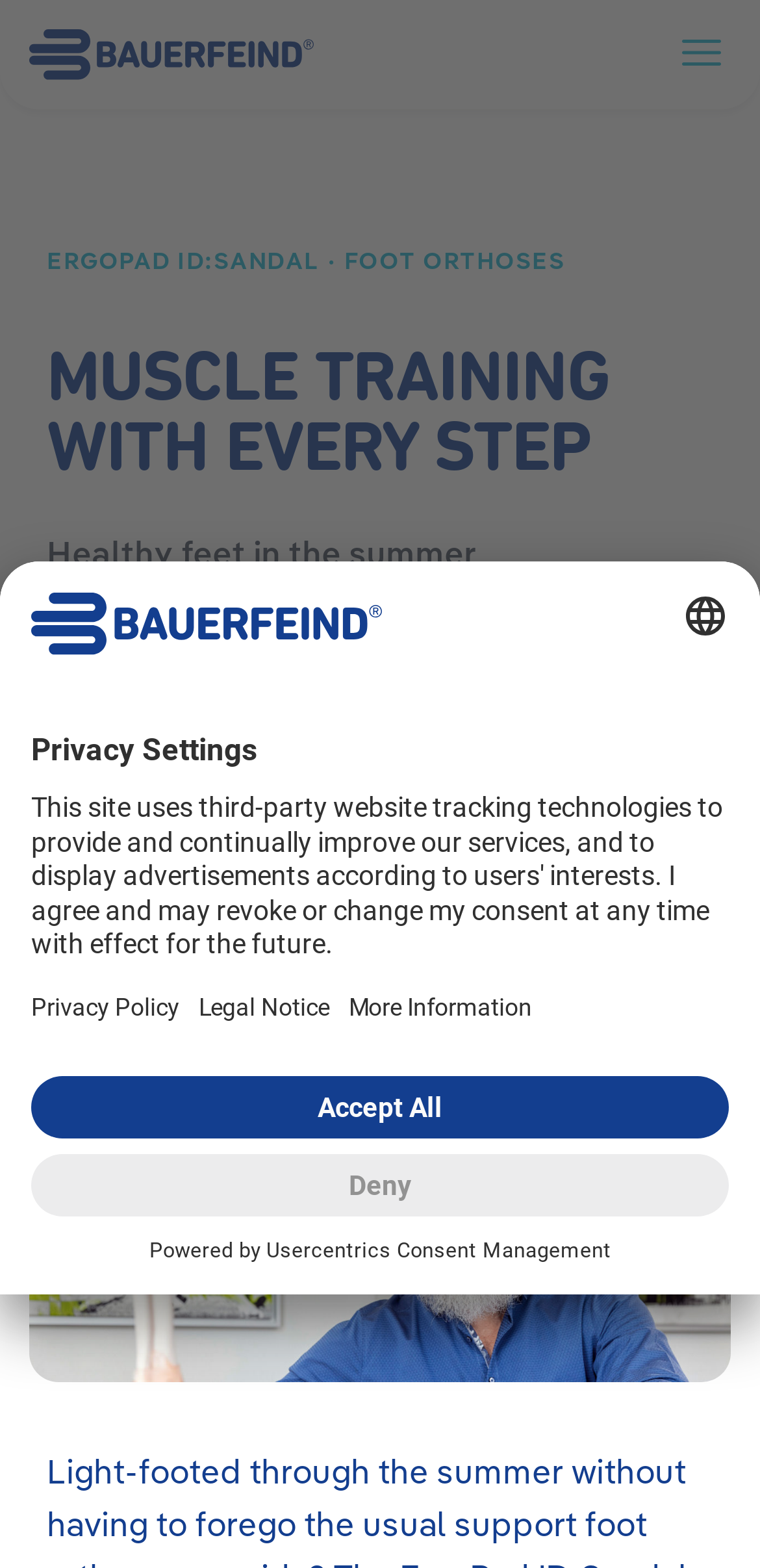Refer to the image and provide a thorough answer to this question:
What is the name of the product mentioned?

The product name is mentioned in the StaticText element with the text 'ERGOPAD ID:SANDAL' which is located at the top of the webpage.